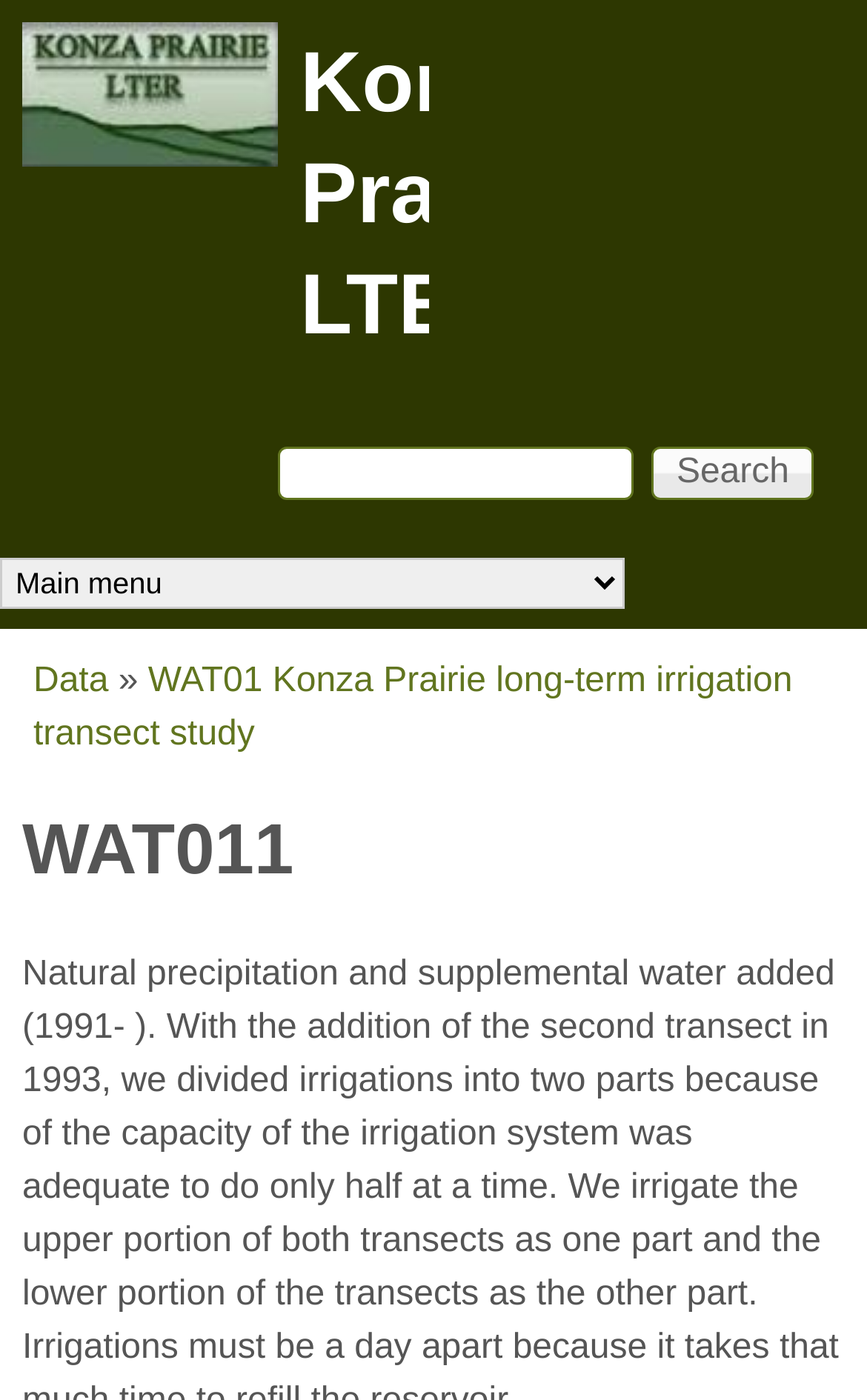Identify the bounding box for the given UI element using the description provided. Coordinates should be in the format (top-left x, top-left y, bottom-right x, bottom-right y) and must be between 0 and 1. Here is the description: Skip to main content

[0.254, 0.0, 0.626, 0.002]